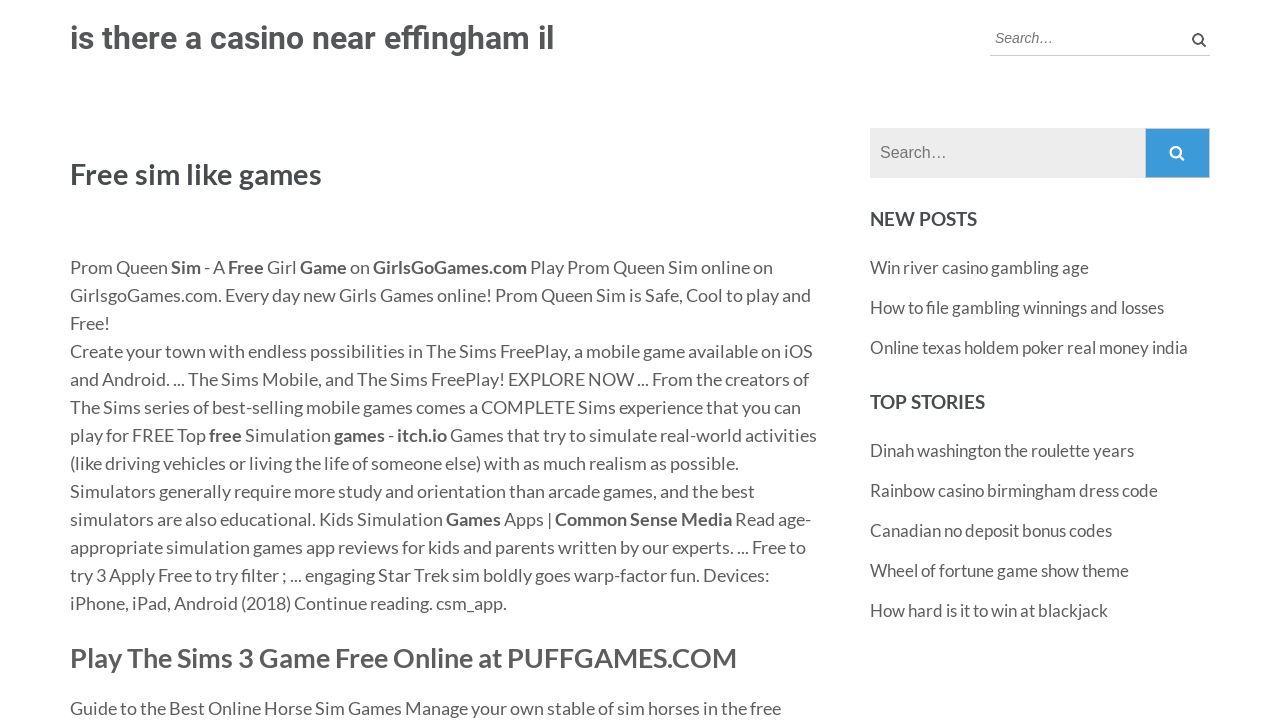Please specify the bounding box coordinates of the element that should be clicked to execute the given instruction: 'Search for a game'. Ensure the coordinates are four float numbers between 0 and 1, expressed as [left, top, right, bottom].

[0.773, 0.028, 0.945, 0.077]